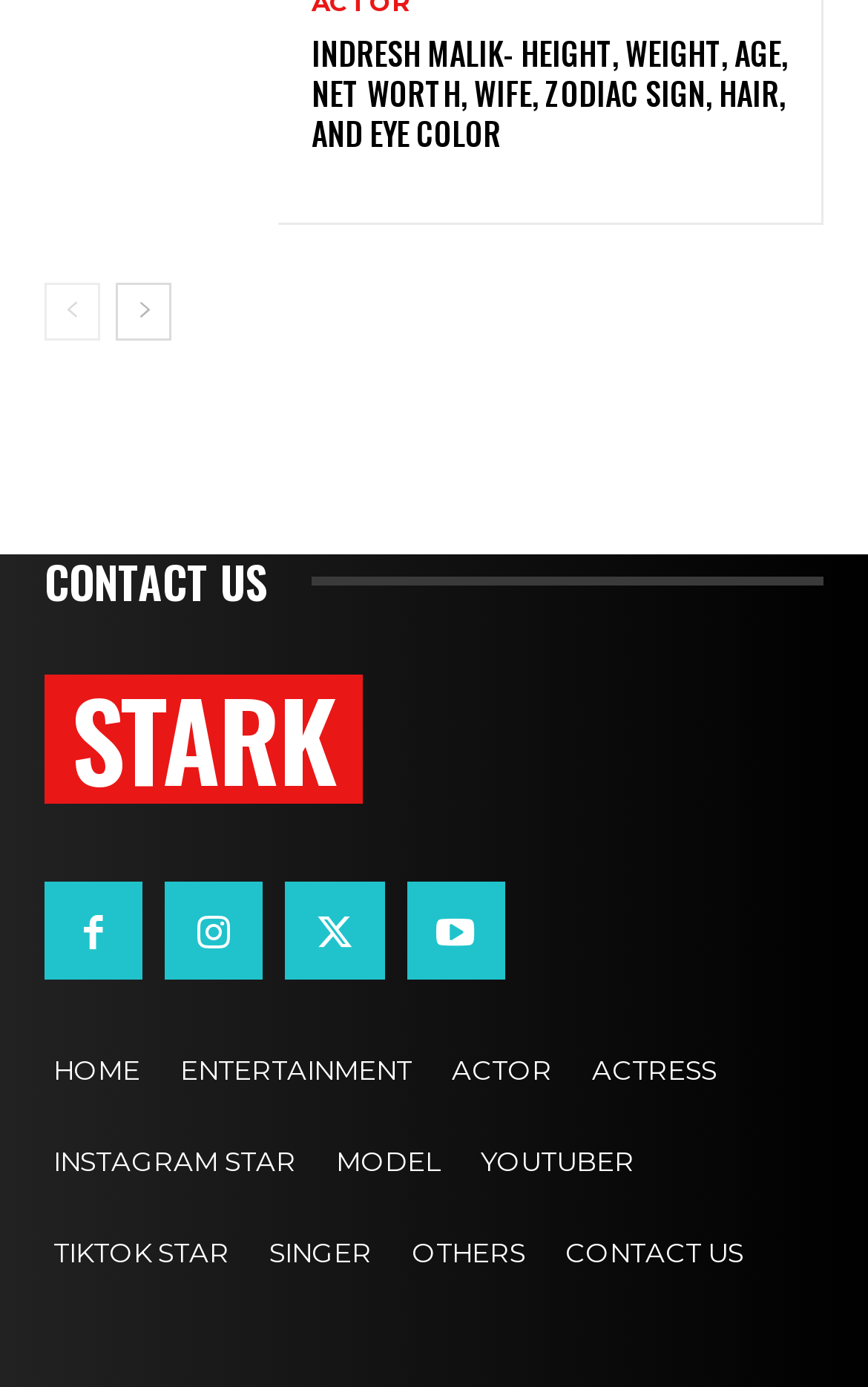How many social media links are at the bottom of the page?
Answer the question with a detailed explanation, including all necessary information.

There are four social media links at the bottom of the page, represented by icons '', '', '', and '', which are likely links to different social media platforms.